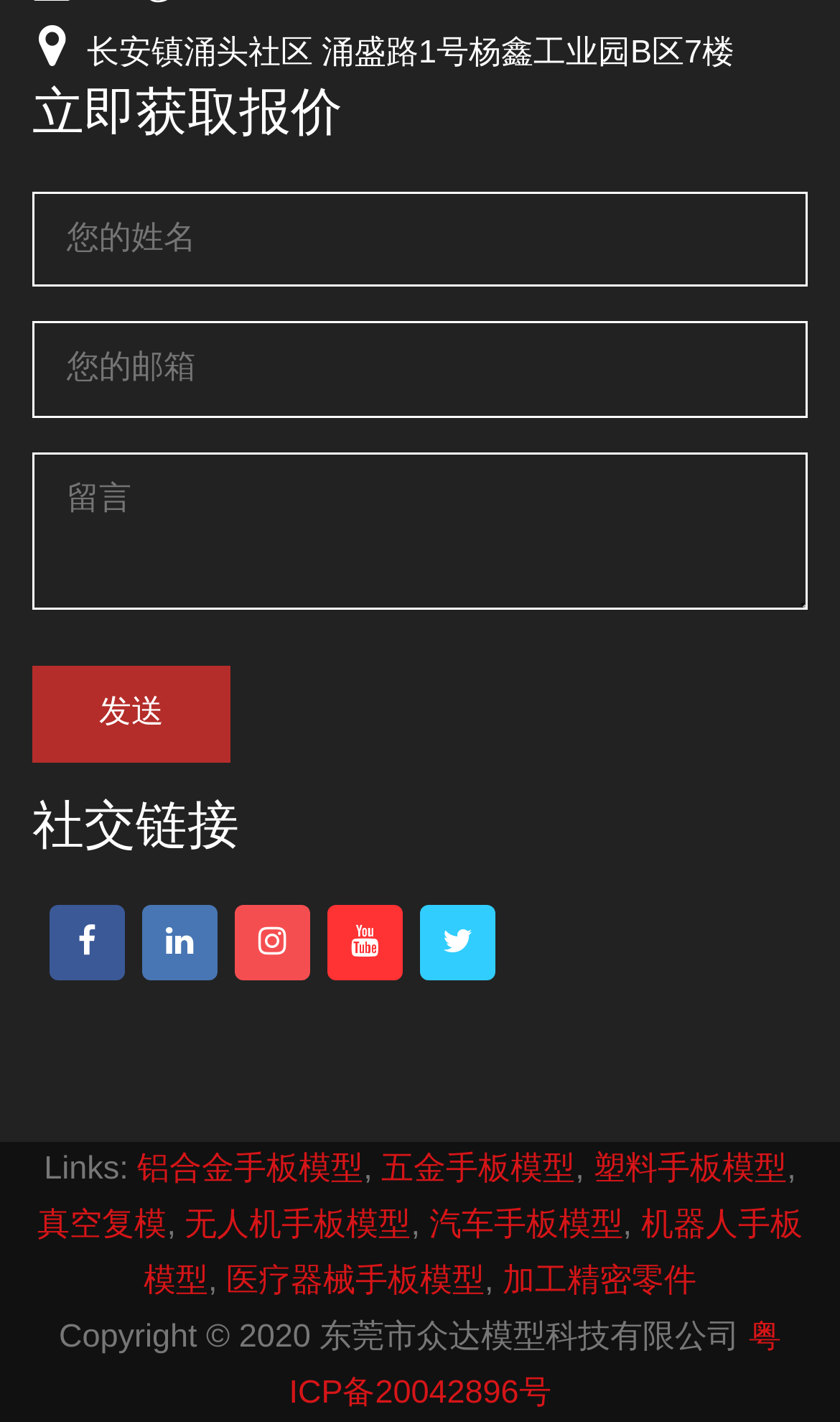Based on what you see in the screenshot, provide a thorough answer to this question: What is the license number?

The license number can be found at the bottom of the webpage, which reads '粤ICP备20042896号'. This is likely a license number for the company.